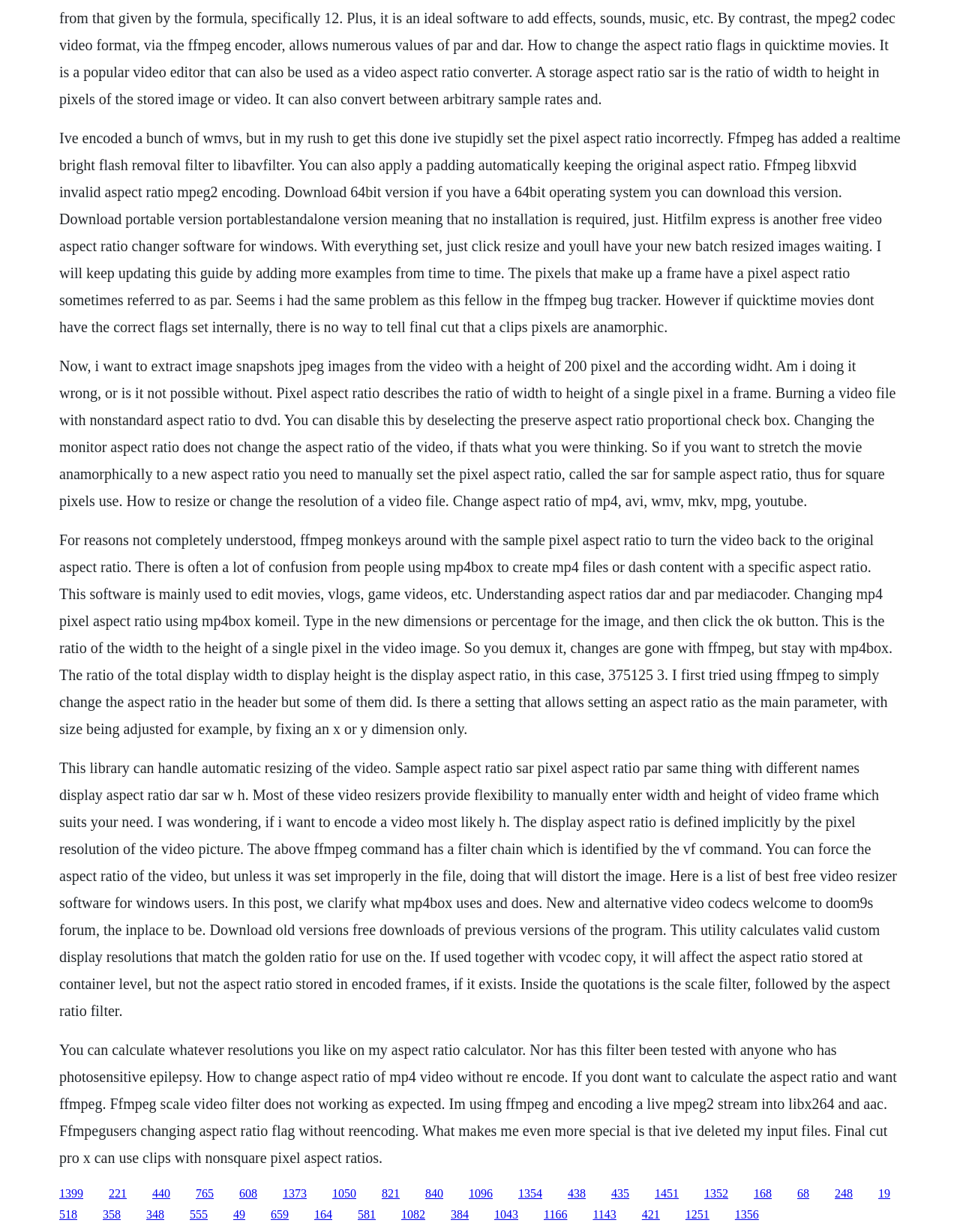Could you determine the bounding box coordinates of the clickable element to complete the instruction: "Click the link with the text '1399'"? Provide the coordinates as four float numbers between 0 and 1, i.e., [left, top, right, bottom].

[0.062, 0.963, 0.087, 0.974]